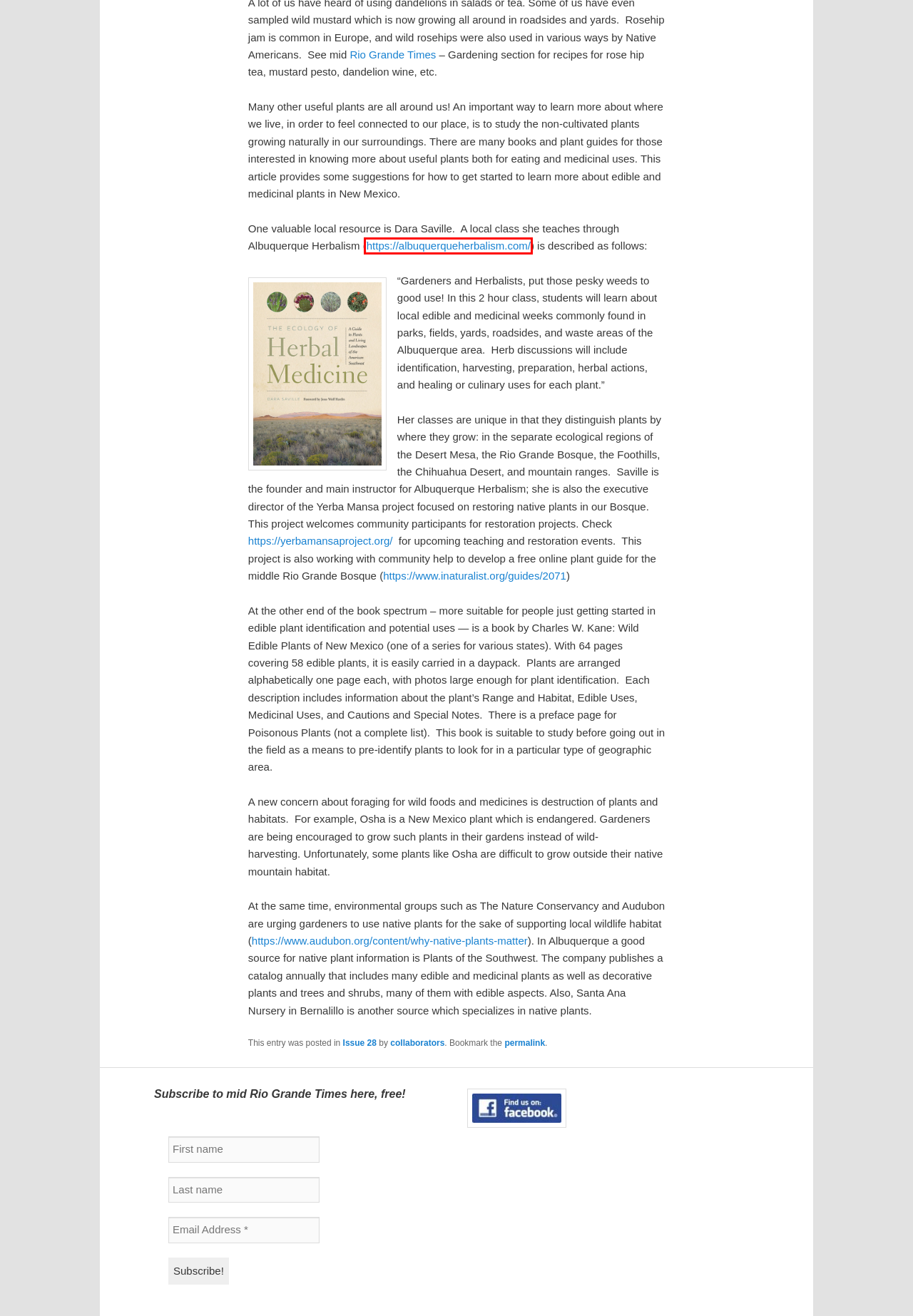You are provided with a screenshot of a webpage where a red rectangle bounding box surrounds an element. Choose the description that best matches the new webpage after clicking the element in the red bounding box. Here are the choices:
A. Issue 28 | mid Rio Grande Times
B. Yerba Mansa Project | Restoration: Education: Community
C. Local Food Sources | mid Rio Grande Times
D. Archives | mid Rio Grande Times
E. SURPRISE CROPS IN OUR WATERSHED | mid Rio Grande Times
F. Albuquerque Herbalism | New Mexico's Community Herbalism Program
G. INDEX | mid Rio Grande Times
H. Plants of the Middle Rio Grande Bosque
 ·  iNaturalist

F